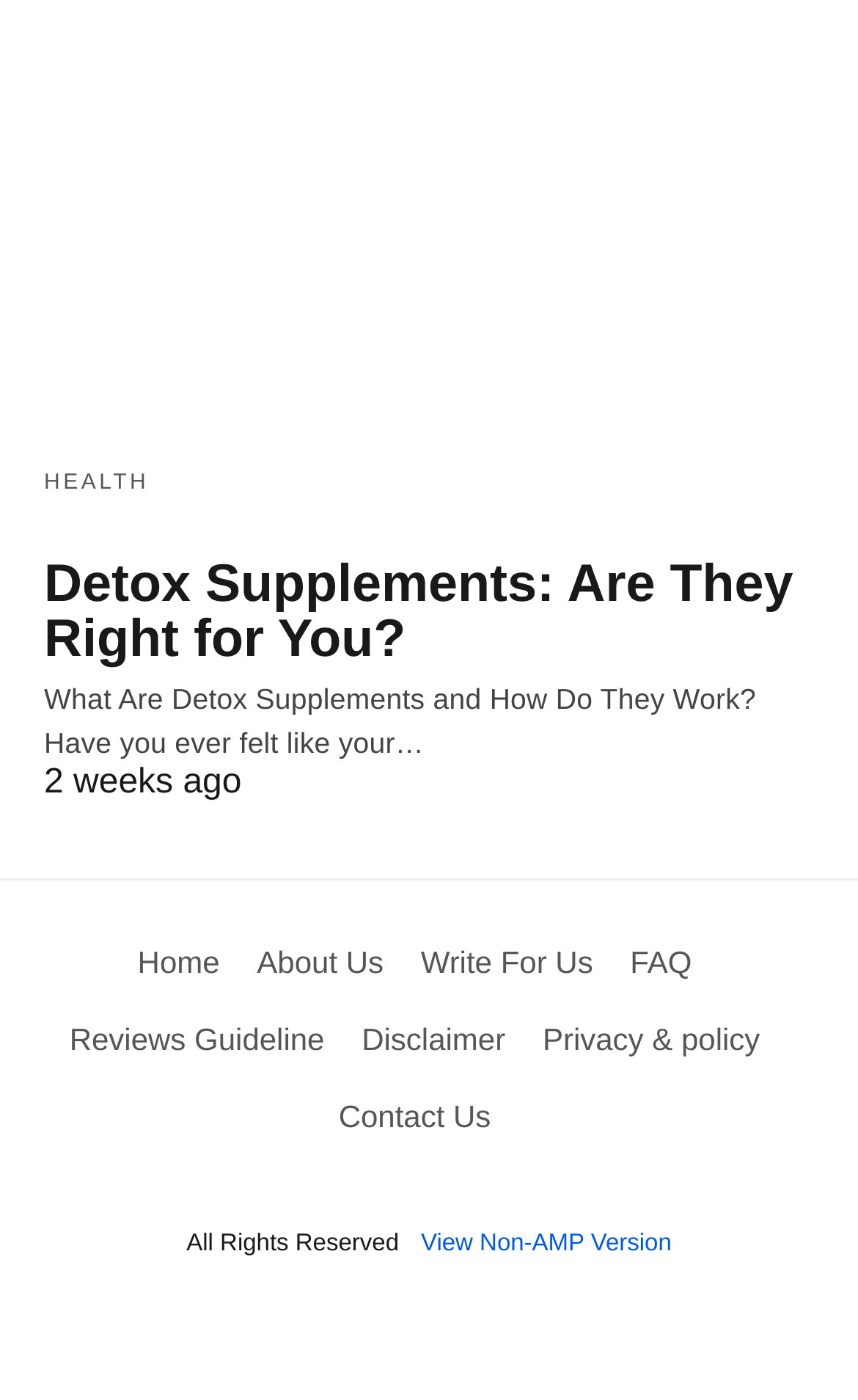Given the webpage screenshot, identify the bounding box of the UI element that matches this description: "Reviews Guideline".

[0.081, 0.729, 0.378, 0.754]